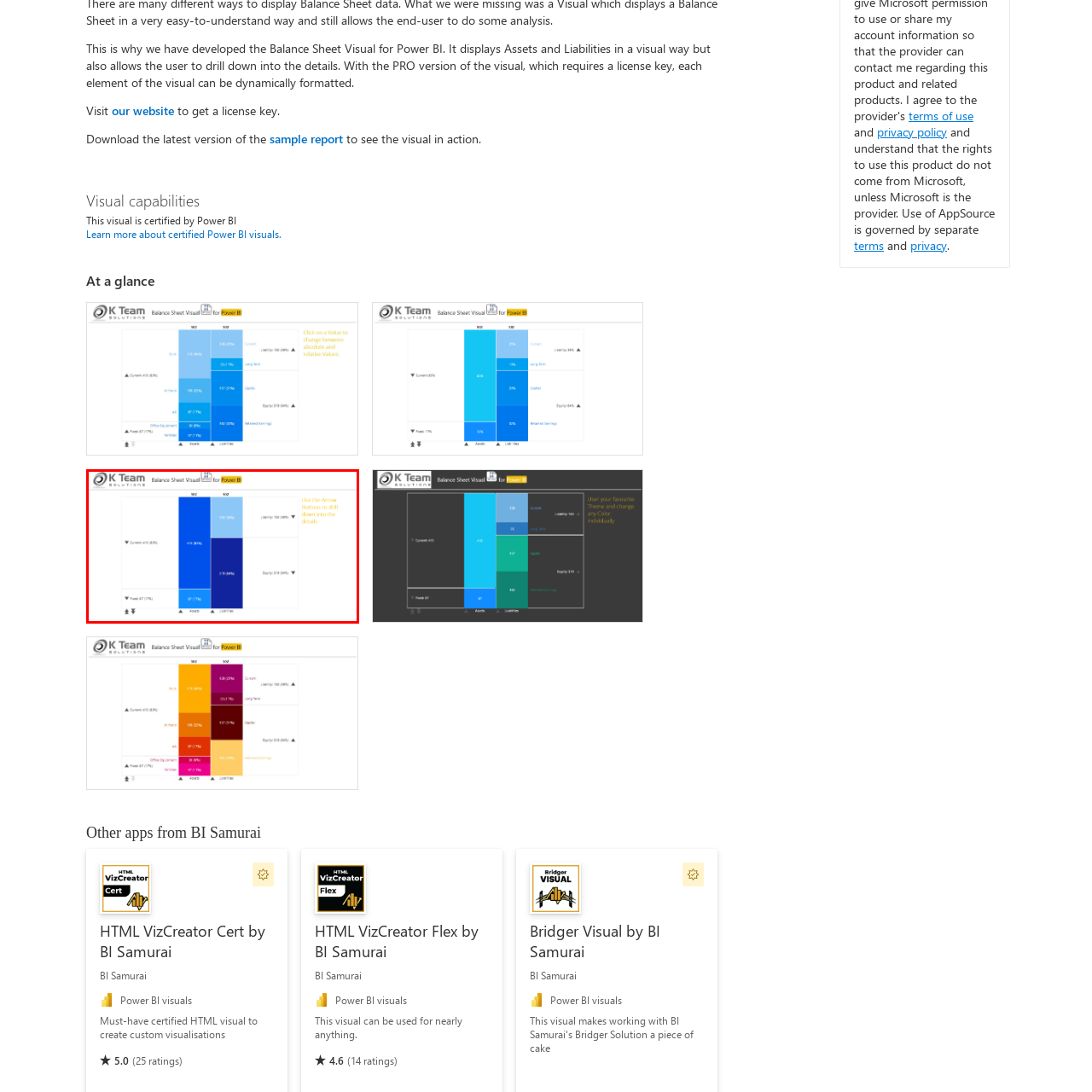Write a detailed description of the image enclosed in the red-bordered box.

This image showcases the "Balance Sheet Visual" designed for Power BI by K Team Solutions. It presents a detailed graphical representation of financial data, including current assets and liabilities. The visual features a bar chart format, where two main categories are depicted: "Current Assets" and "Total Assets," with percentages indicating their respective financial contributions.

On the left, the blue bar labeled "Current Assets" is quantified as 41.3% of the total, while the adjacent light blue section highlights total assets at 87.7%. Additionally, the chart incorporates user interaction elements, as indicated by the arrow buttons prompting users to drill down into more detailed financial metrics. The overall design aims to deliver a clear, dynamic understanding of the financial position through intuitive visuals, emphasizing both simplicity and depth in analysis.